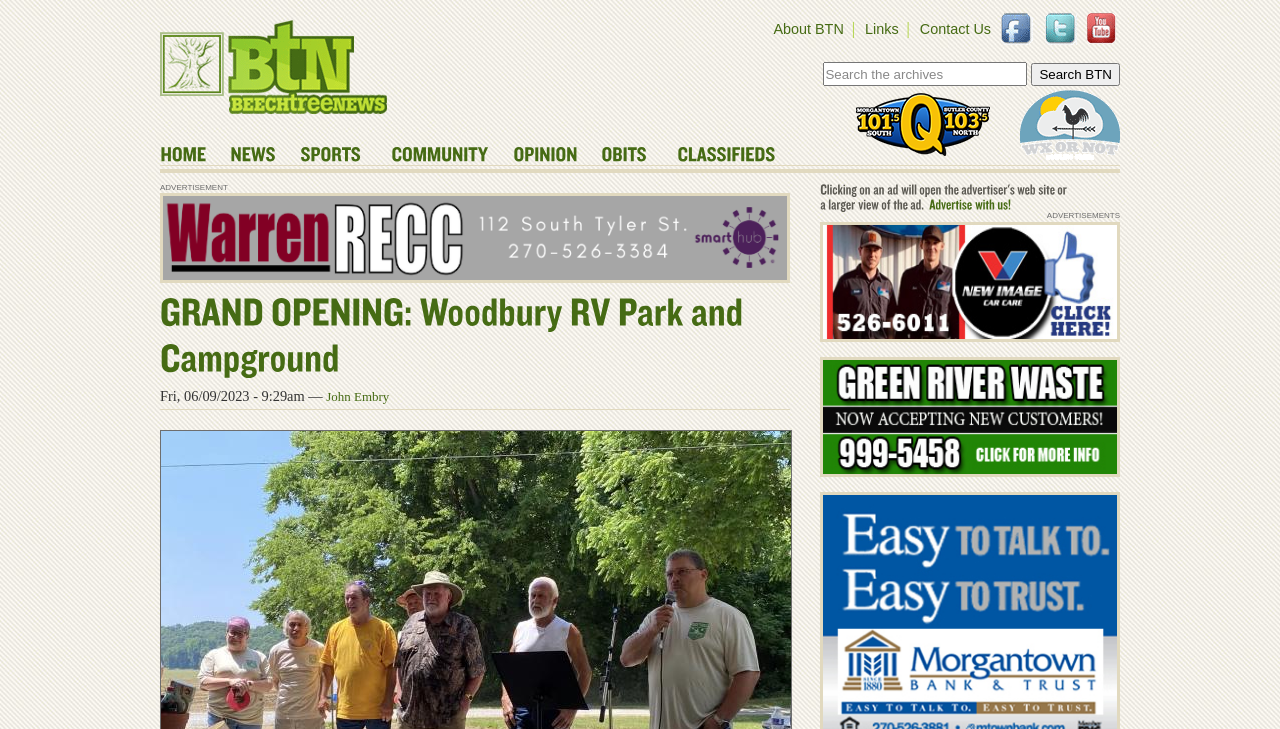Please determine the bounding box coordinates for the element that should be clicked to follow these instructions: "Read the news article about Woodbury RV Park and Campground".

[0.125, 0.395, 0.617, 0.52]